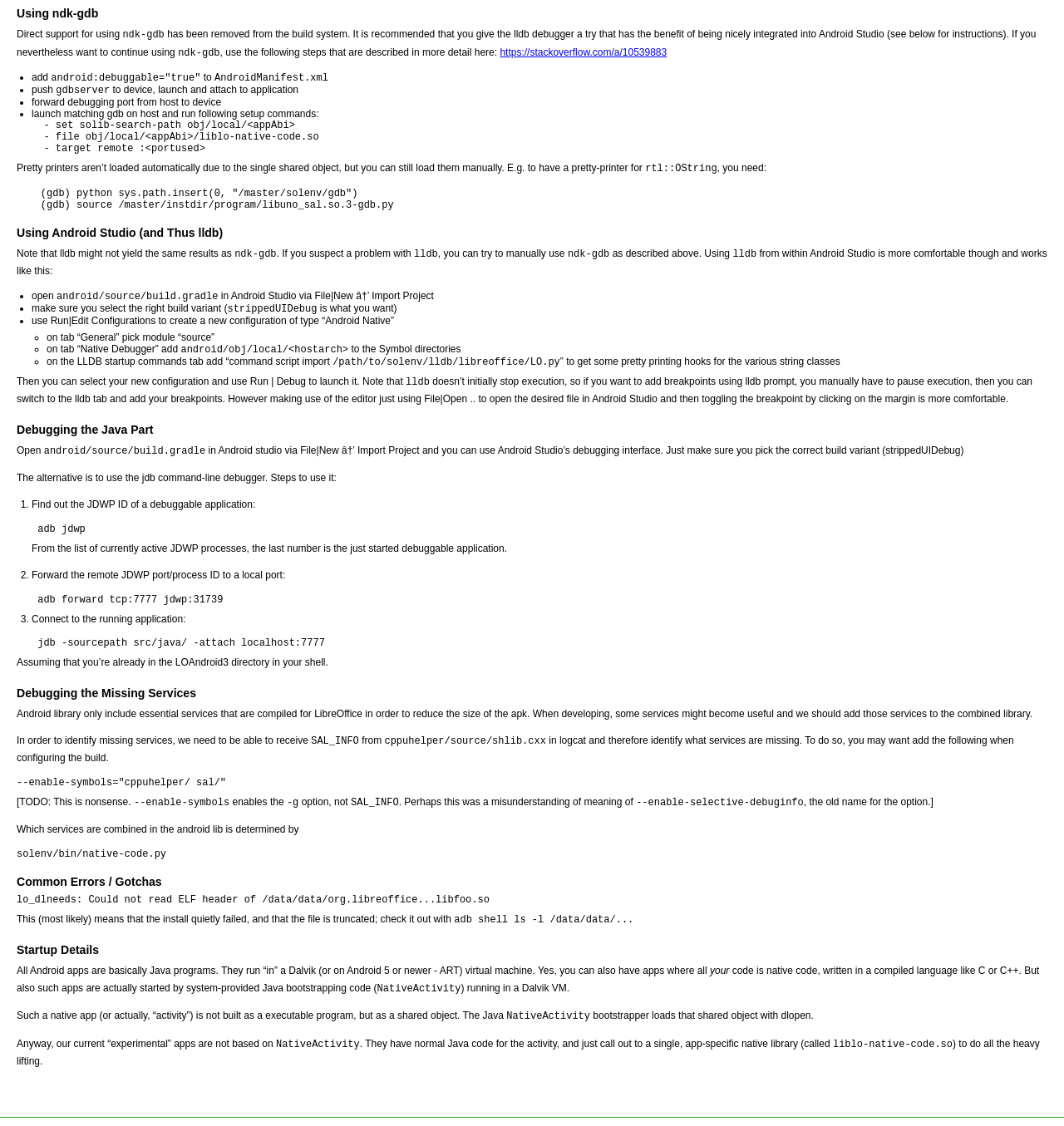Refer to the screenshot and answer the following question in detail:
What is the command to forward the remote JDWP port to a local port?

According to the webpage, to forward the remote JDWP port to a local port, you need to use the command 'adb forward tcp:7777 jdwp:31739', which is one of the steps to use the jdb command-line debugger.